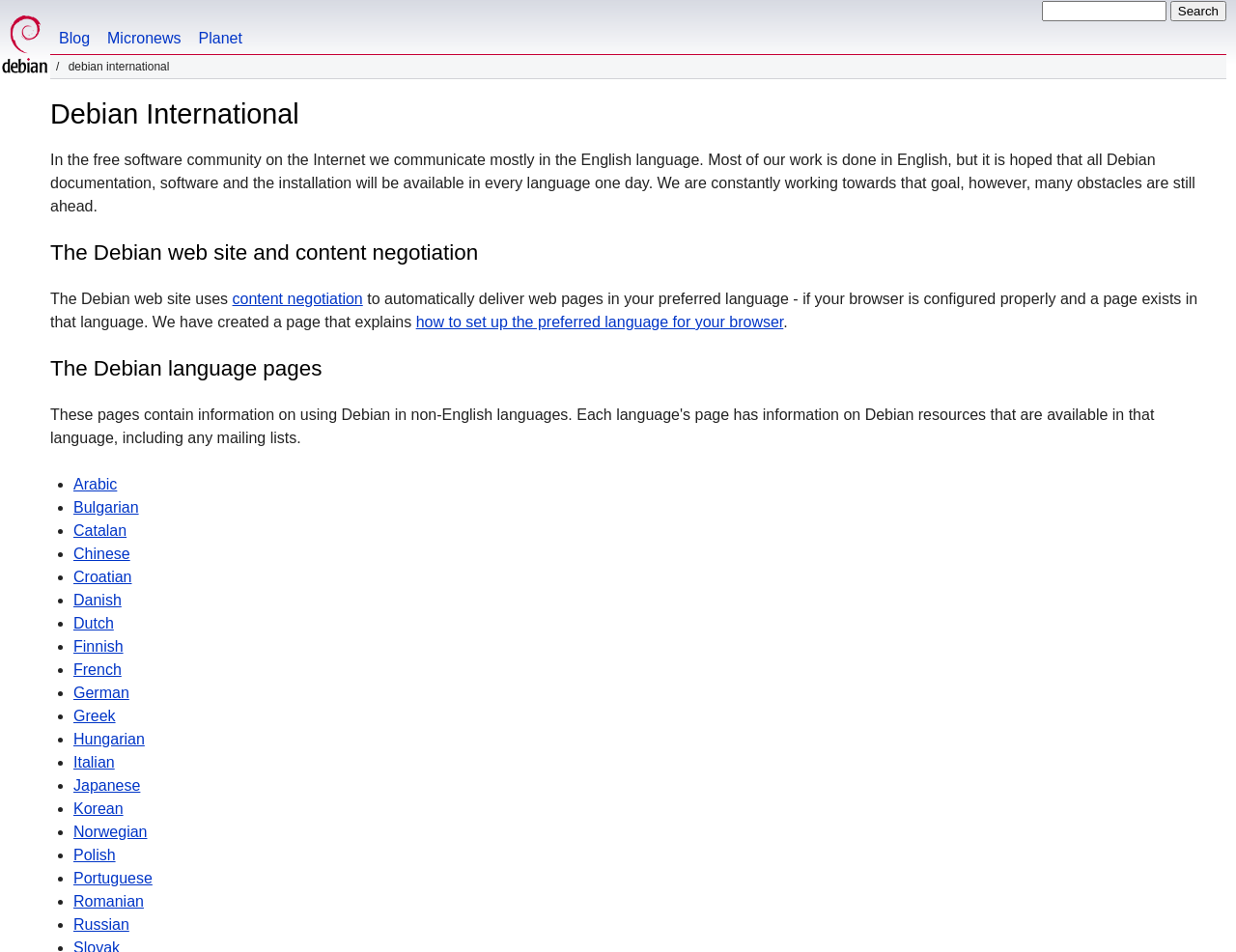Find the bounding box coordinates of the area that needs to be clicked in order to achieve the following instruction: "Learn about content negotiation". The coordinates should be specified as four float numbers between 0 and 1, i.e., [left, top, right, bottom].

[0.188, 0.305, 0.294, 0.322]